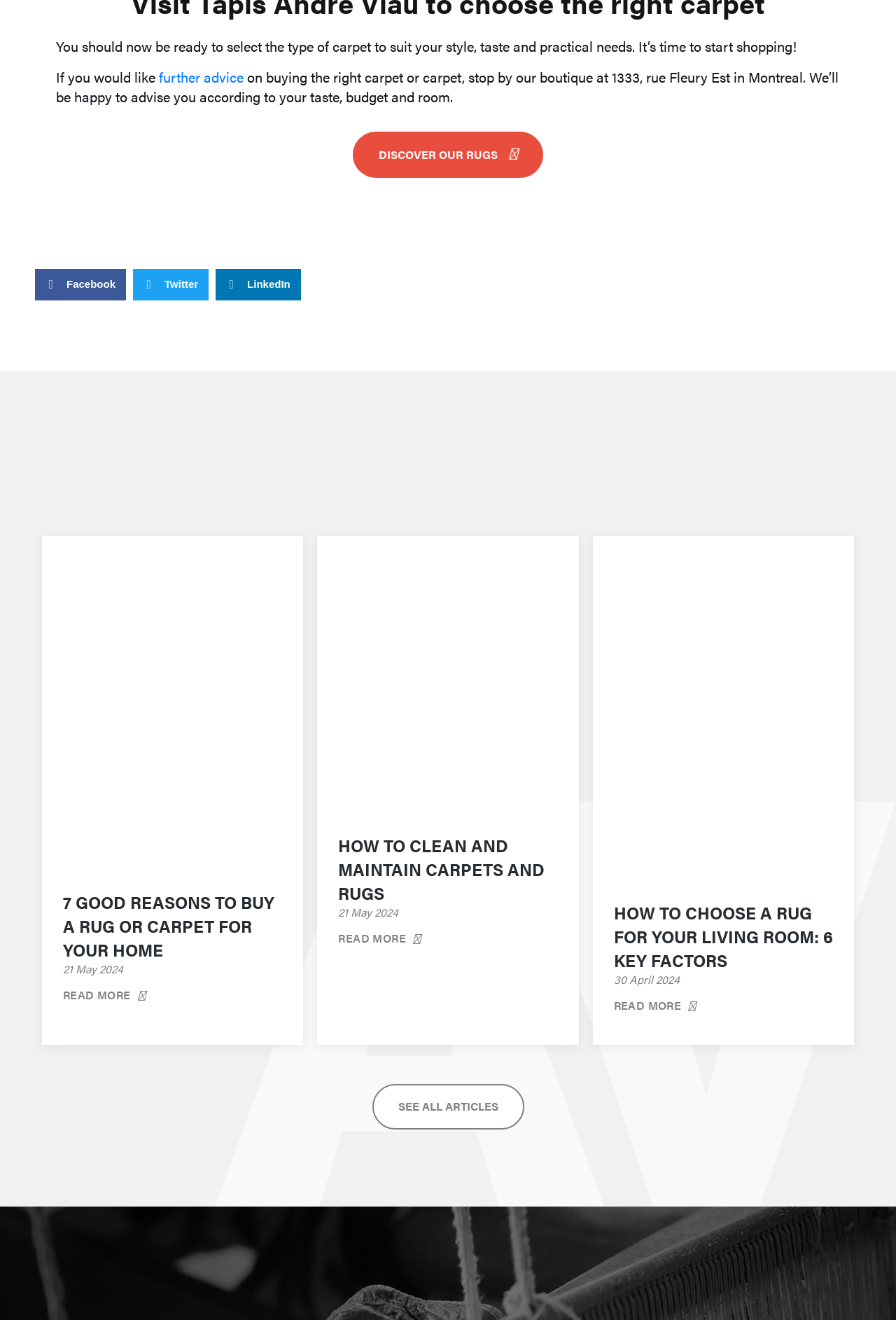Can you determine the bounding box coordinates of the area that needs to be clicked to fulfill the following instruction: "See all articles"?

[0.415, 0.821, 0.585, 0.855]